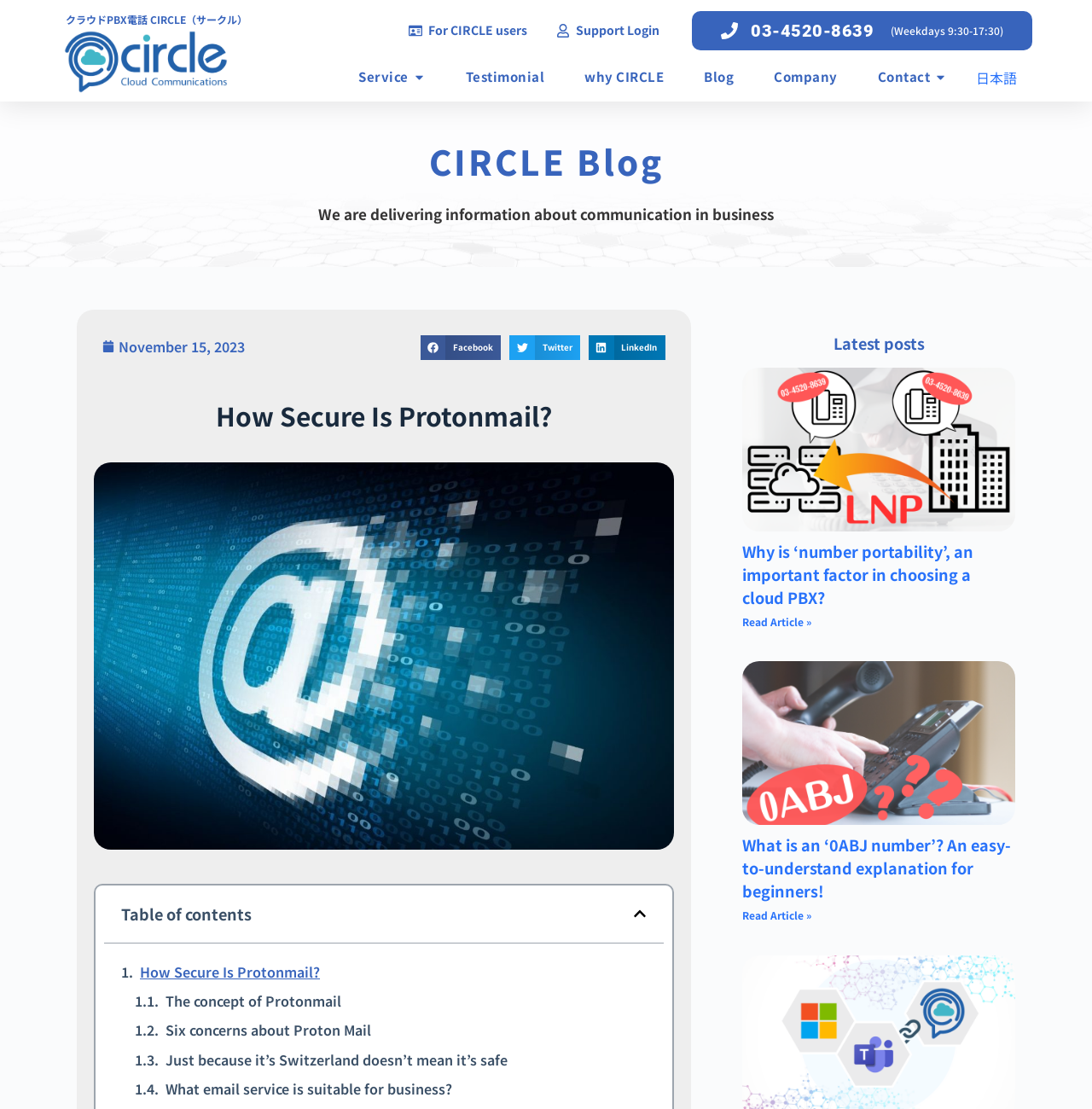Identify the bounding box coordinates for the region of the element that should be clicked to carry out the instruction: "Open the 'Service' menu". The bounding box coordinates should be four float numbers between 0 and 1, i.e., [left, top, right, bottom].

[0.328, 0.061, 0.374, 0.078]